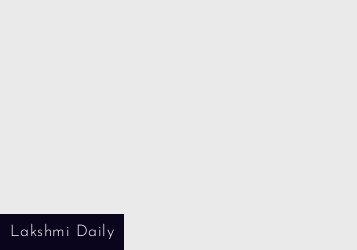What design principle is emphasized in the visual presentation? Refer to the image and provide a one-word or short phrase answer.

Clarity and simplicity